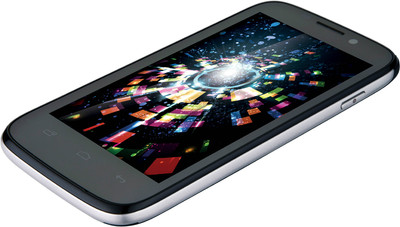Respond to the following question with a brief word or phrase:
What is the processor speed of the Xolo A700?

1 GHz